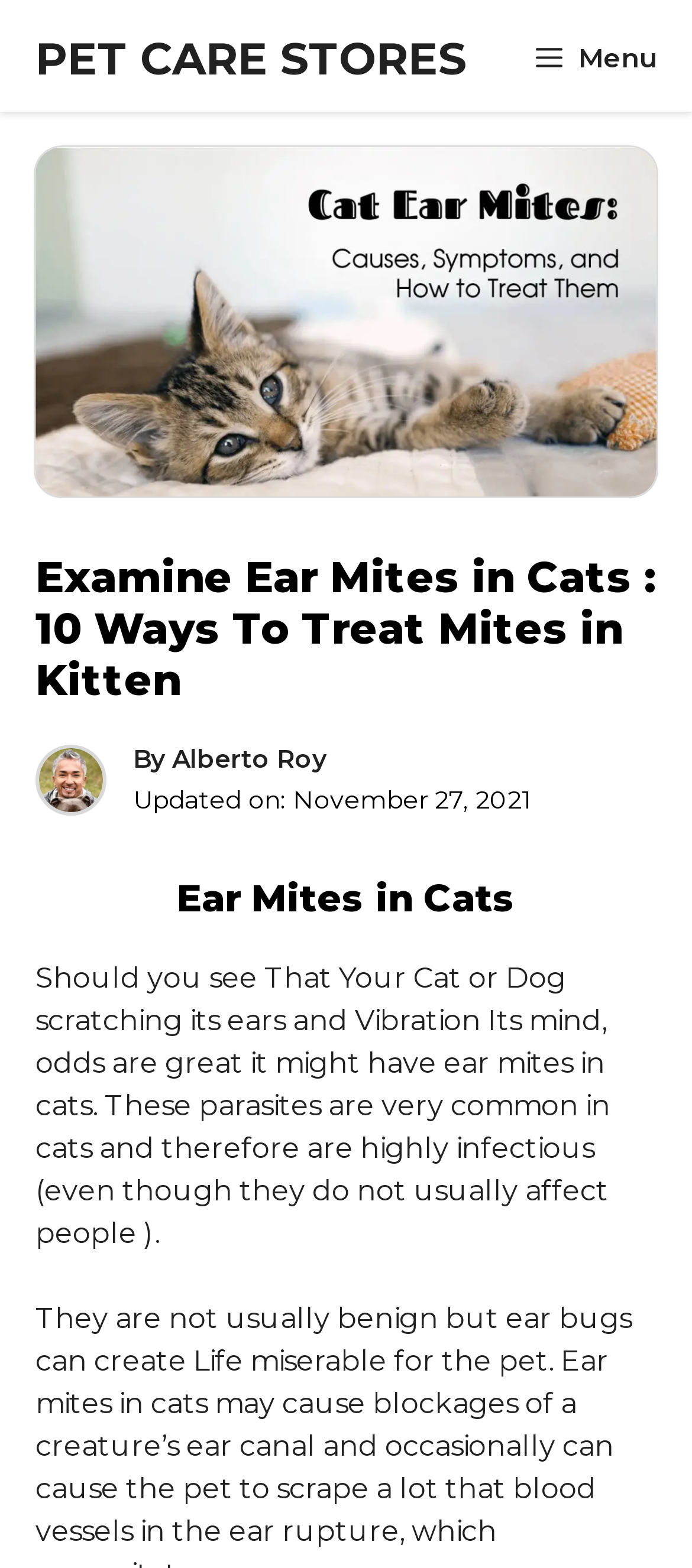What is the topic of the article?
Using the image, answer in one word or phrase.

Ear Mites in Cats